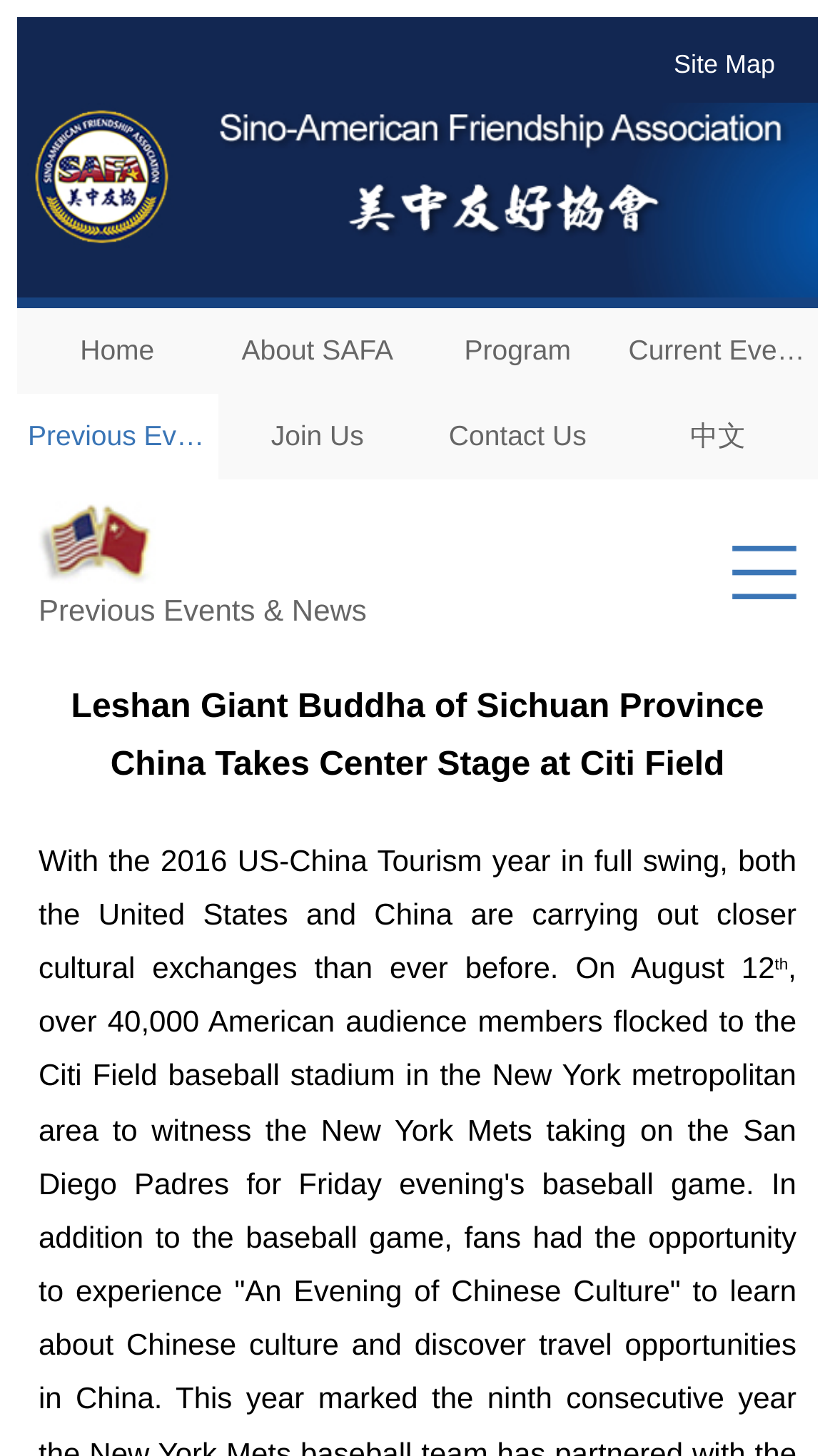Please identify the bounding box coordinates of the area that needs to be clicked to fulfill the following instruction: "View 'Current Events'."

[0.74, 0.212, 0.979, 0.271]